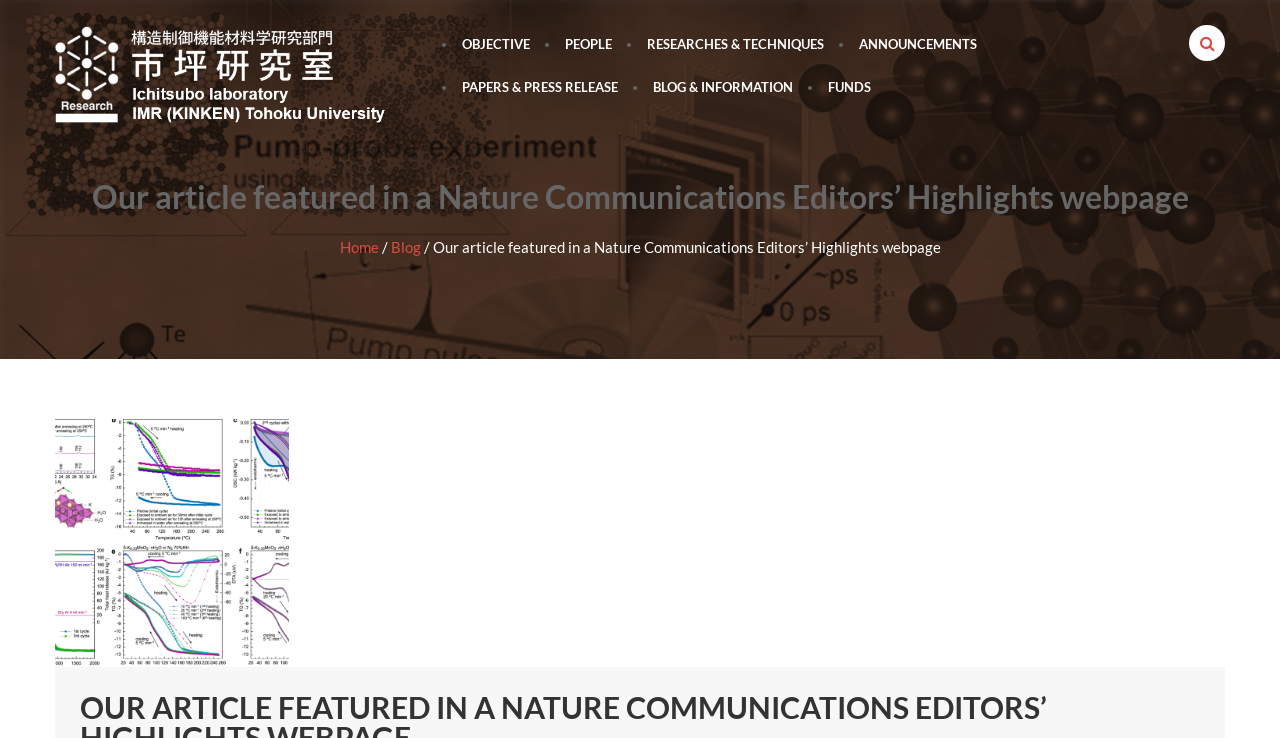What is the highlighted article about?
Using the image, elaborate on the answer with as much detail as possible.

The highlighted article is featured in a Nature Communications Editors’ Highlights webpage, as indicated by the heading on the webpage.